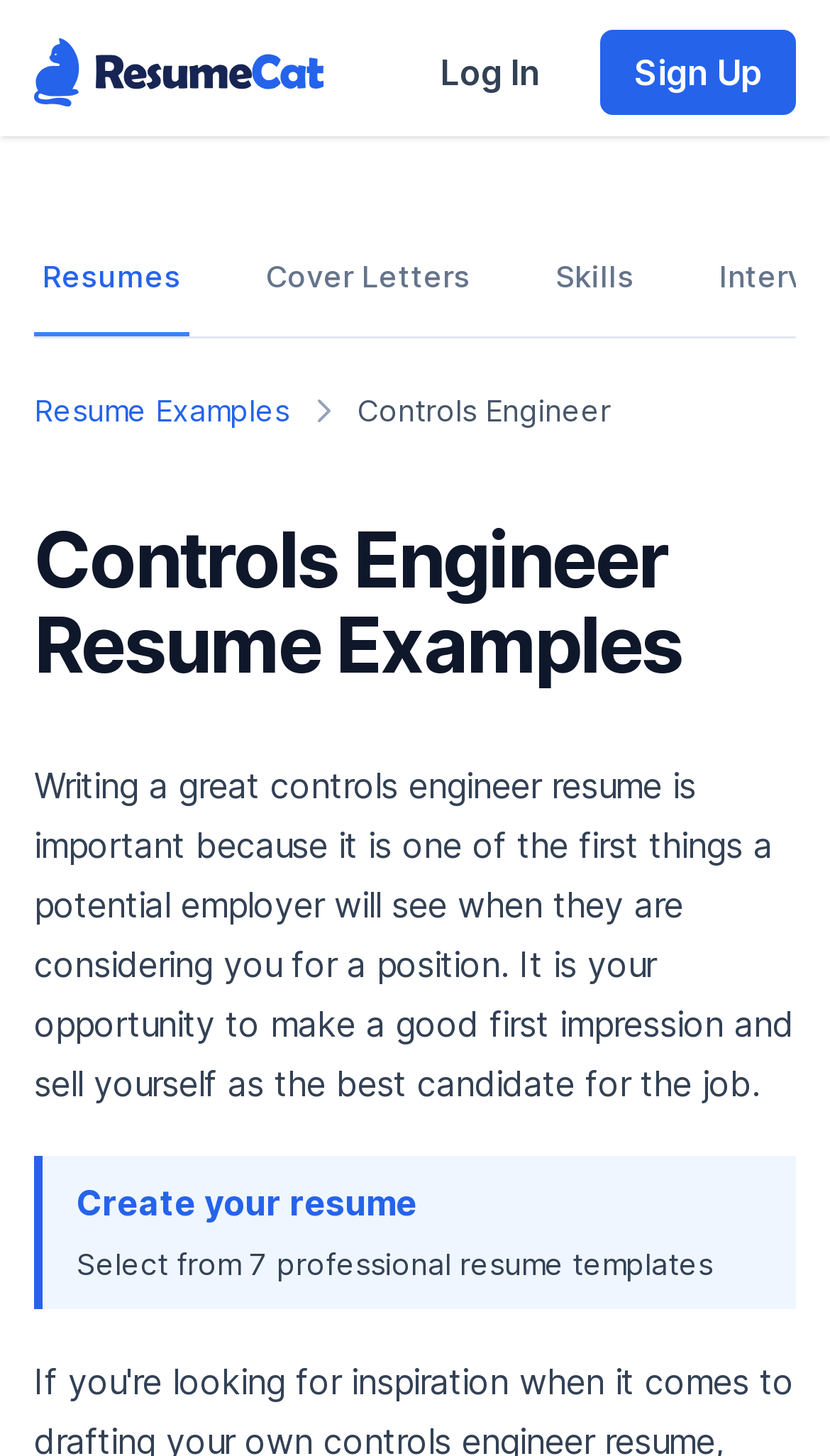Please find the bounding box coordinates of the element's region to be clicked to carry out this instruction: "Sign up for an account".

[0.723, 0.02, 0.959, 0.079]